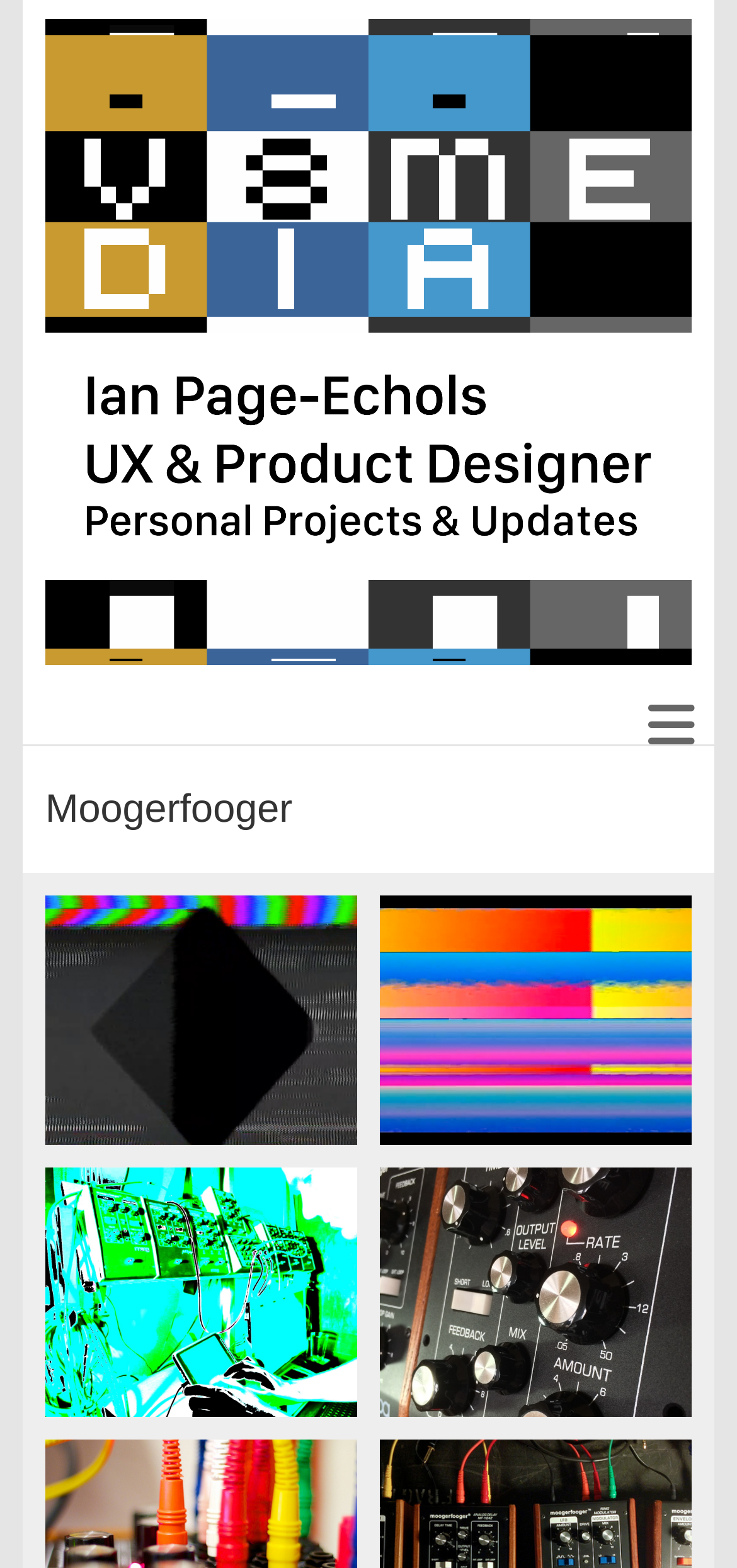How many projects are listed on this page?
Refer to the image and respond with a one-word or short-phrase answer.

4